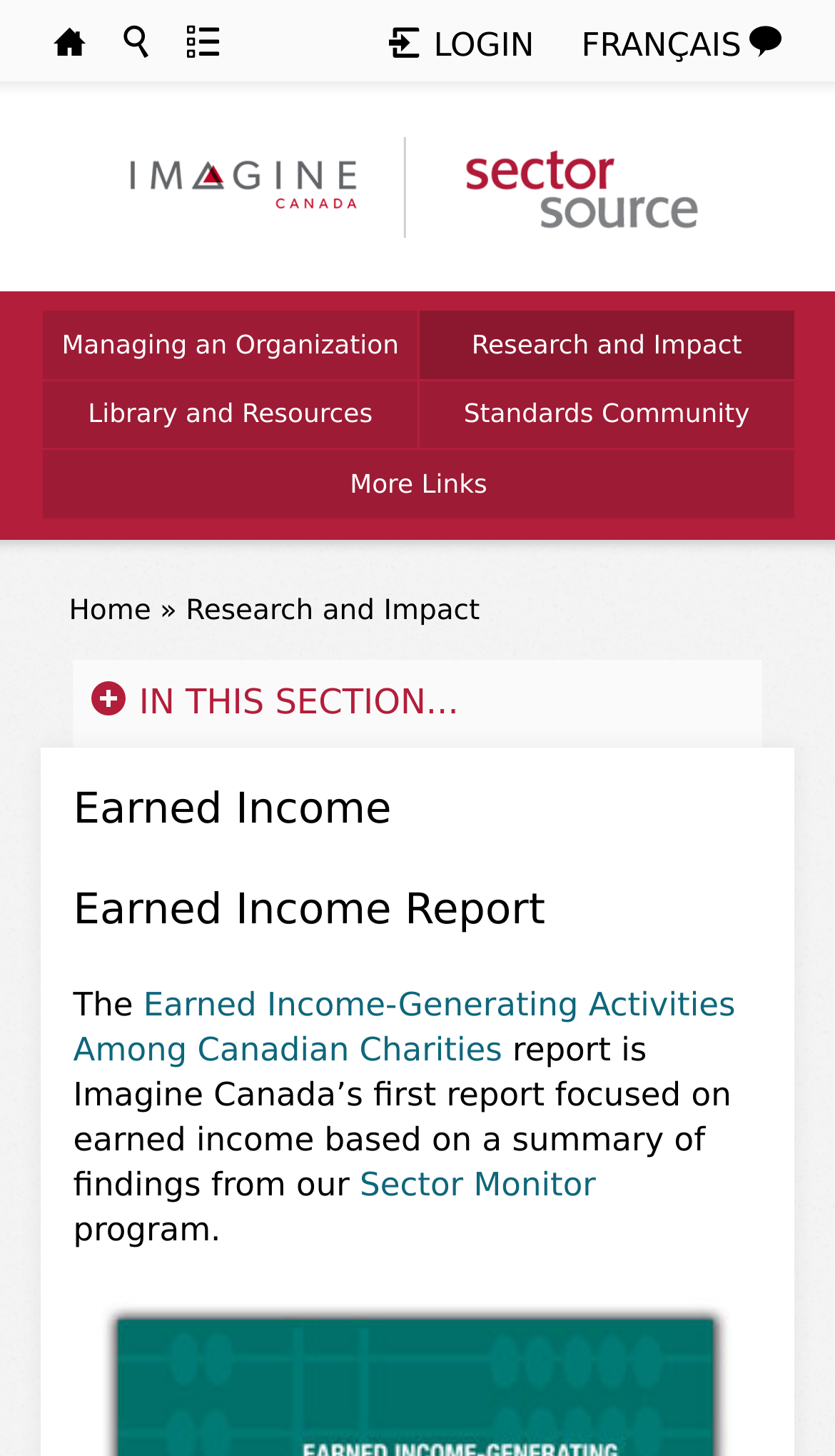Give a concise answer using one word or a phrase to the following question:
How many main menu items are there?

5